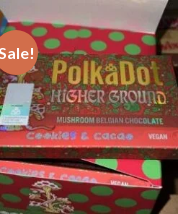Is this product suitable for vegans?
Observe the image and answer the question with a one-word or short phrase response.

Yes